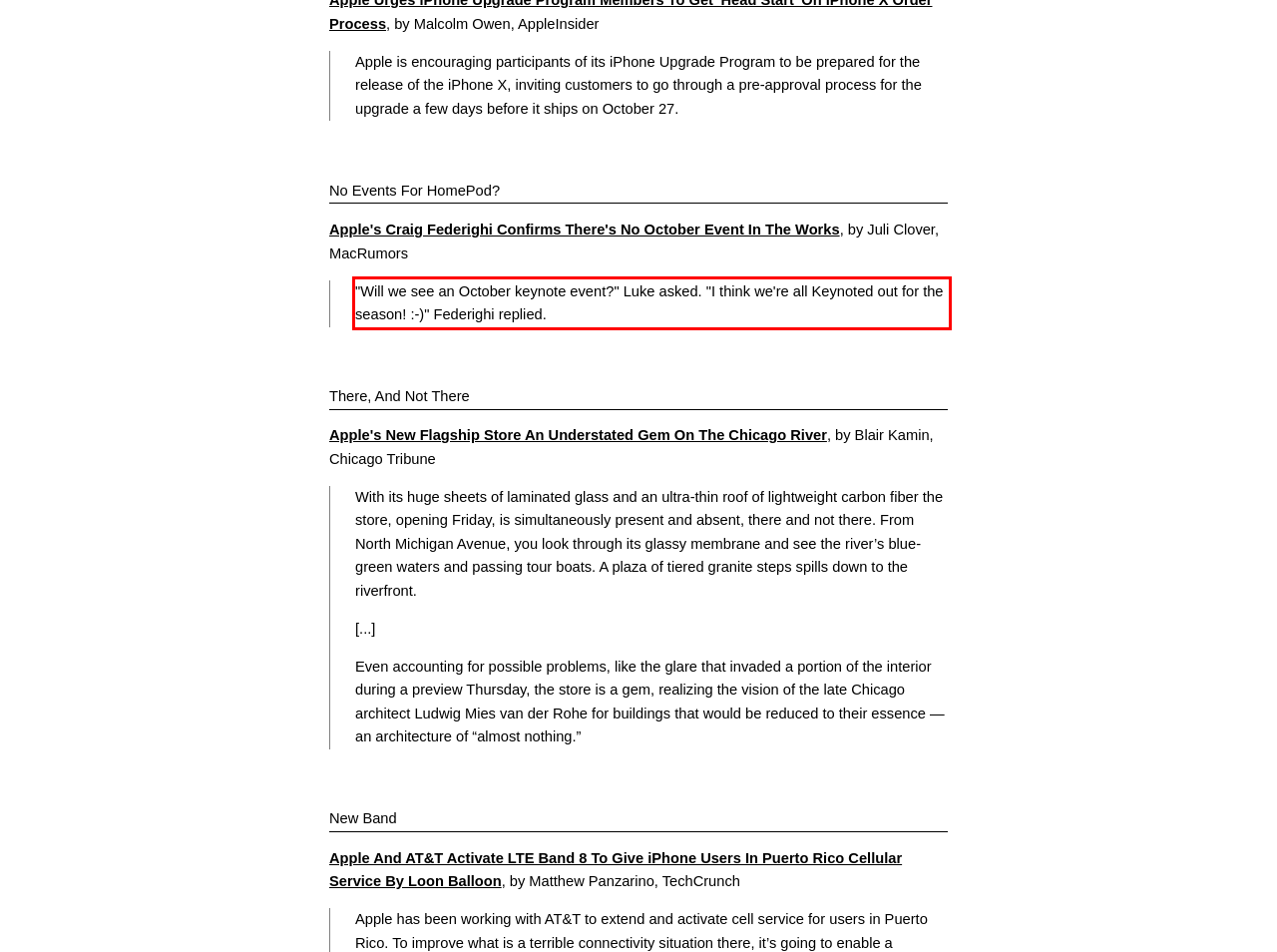Examine the screenshot of the webpage, locate the red bounding box, and perform OCR to extract the text contained within it.

"Will we see an October keynote event?" Luke asked. "I think we're all Keynoted out for the season! :-)" Federighi replied.